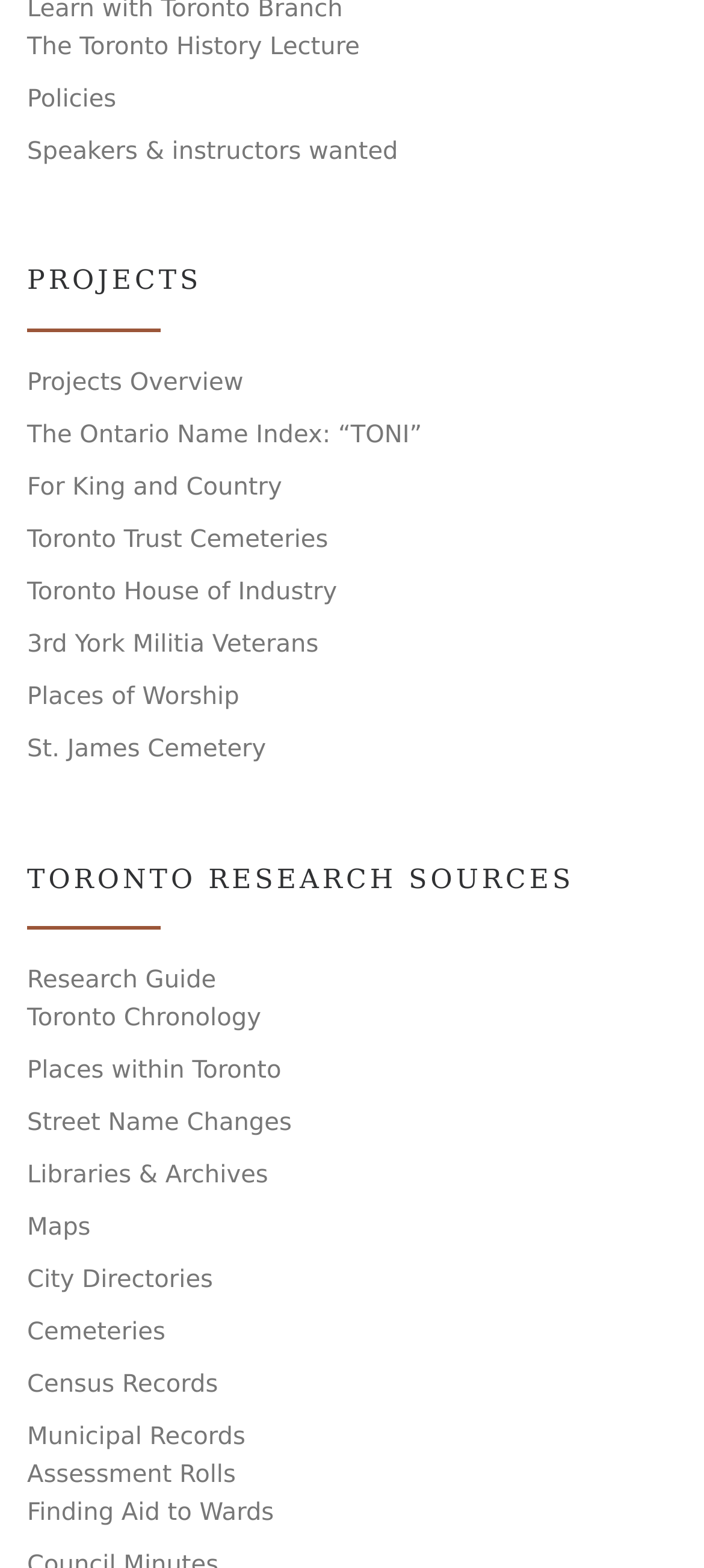Answer succinctly with a single word or phrase:
What is the name of the index mentioned?

The Ontario Name Index: “TONI”